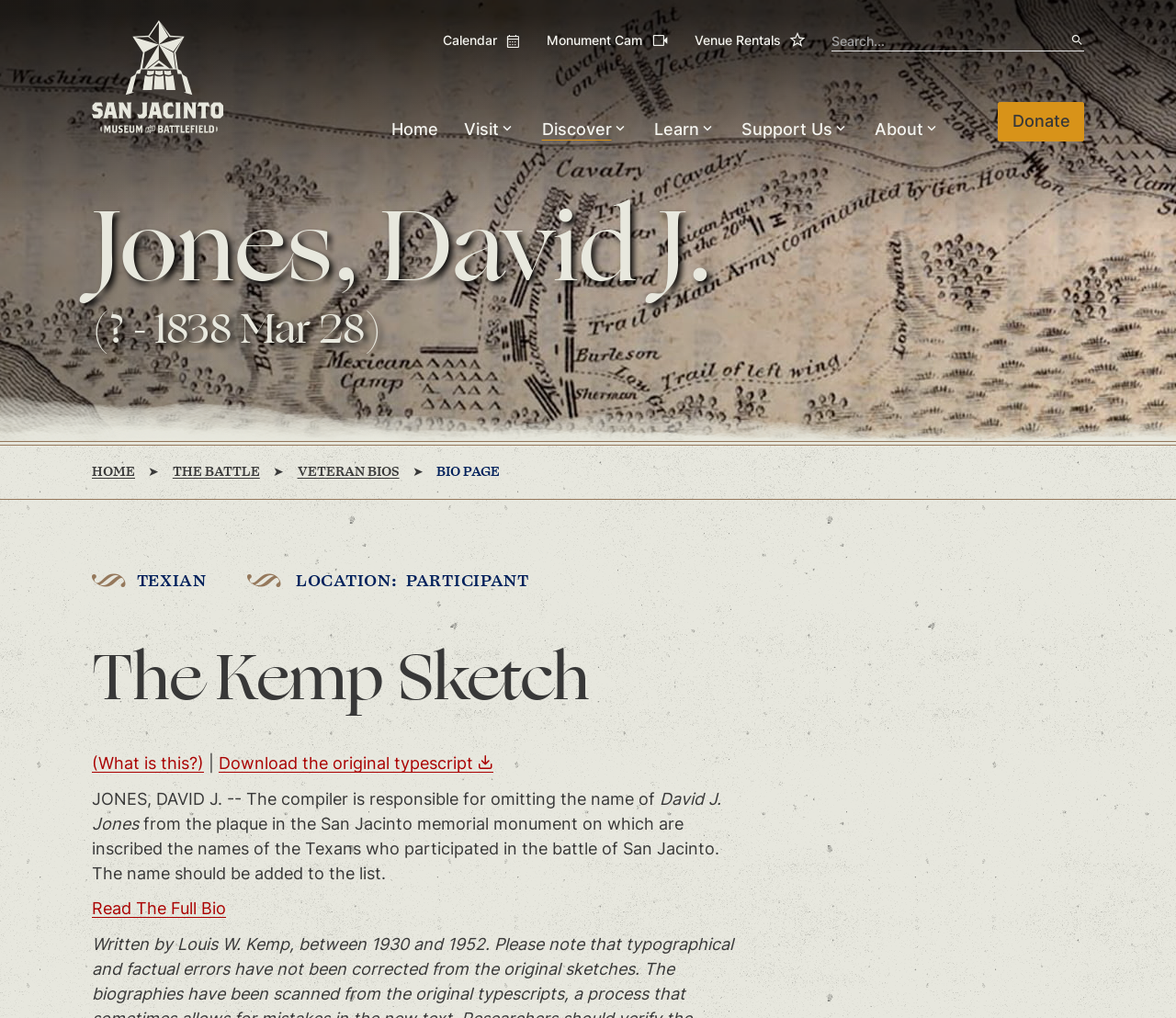Identify the primary heading of the webpage and provide its text.

Jones, David J.
(? - 1838 Mar 28)